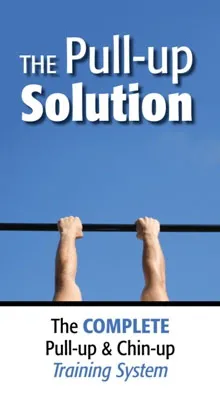Describe the scene depicted in the image with great detail.

The image prominently features a title that reads "THE Pull-up Solution," set against a clear blue sky. Below this main heading, it claims to offer "The COMPLETE Pull-up & Chin-up Training System," highlighting its focus on helping individuals improve their performance in these specific exercises. The visual showcases two hands grasping a pull-up bar, emphasizing the practical aspect of the training system being offered. This image conveys a motivational message directed at fitness enthusiasts, particularly those looking to enhance their upper body strength and mastering pull-ups and chin-ups.